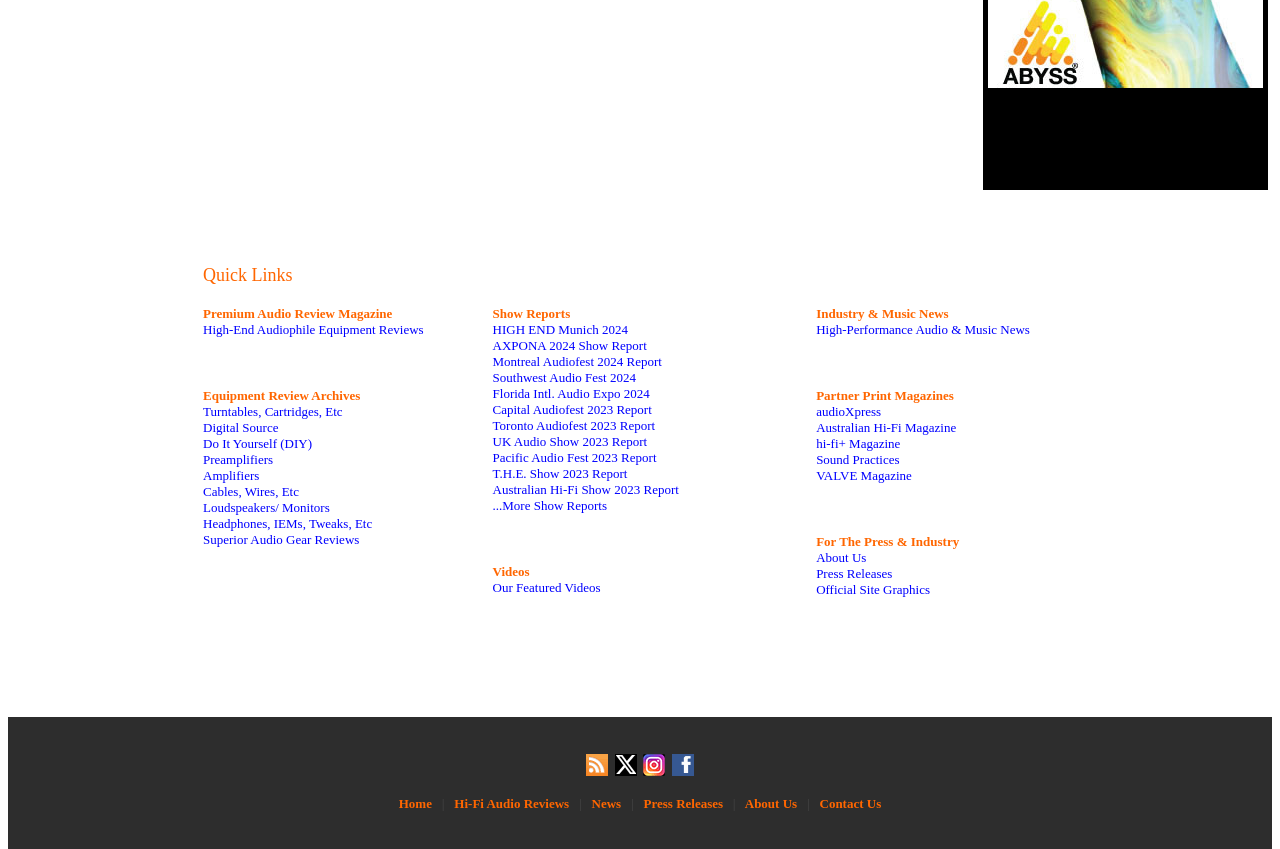Identify the bounding box coordinates of the clickable region to carry out the given instruction: "Read High-Performance Audio & Music News".

[0.638, 0.379, 0.805, 0.397]